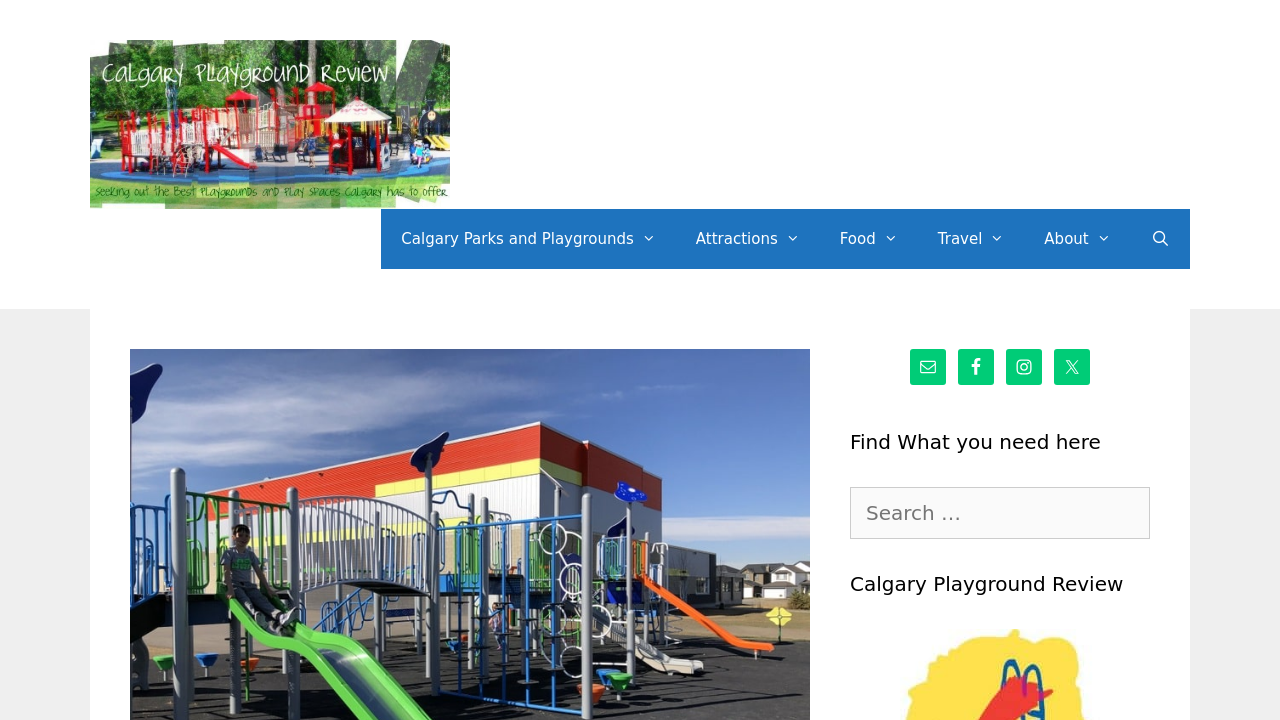Determine the bounding box coordinates of the region to click in order to accomplish the following instruction: "Explore Calgary Parks and Playgrounds". Provide the coordinates as four float numbers between 0 and 1, specifically [left, top, right, bottom].

[0.298, 0.29, 0.528, 0.373]